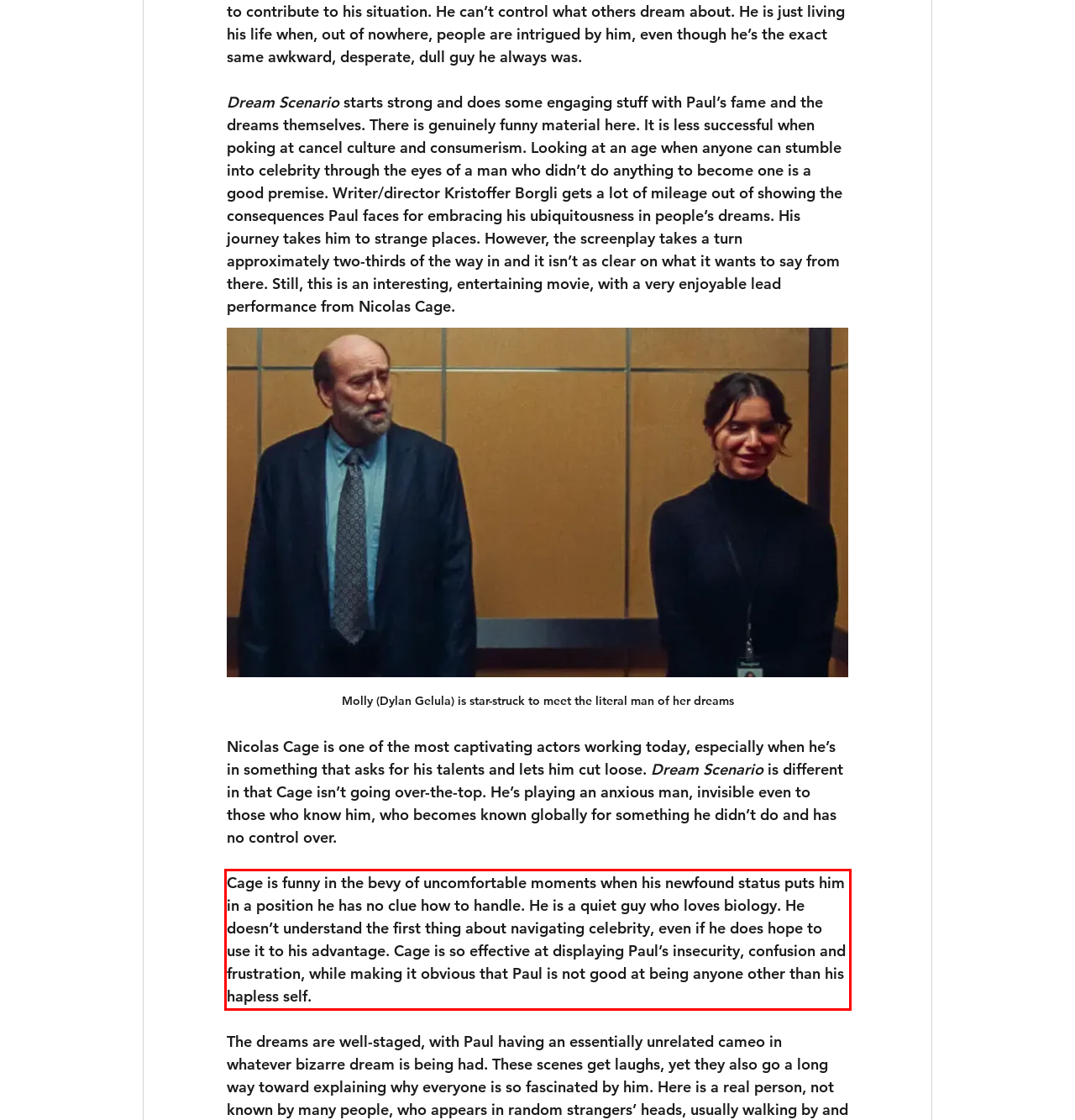You have a screenshot of a webpage with a UI element highlighted by a red bounding box. Use OCR to obtain the text within this highlighted area.

Cage is funny in the bevy of uncomfortable moments when his newfound status puts him in a position he has no clue how to handle. He is a quiet guy who loves biology. He doesn’t understand the first thing about navigating celebrity, even if he does hope to use it to his advantage. Cage is so effective at displaying Paul’s insecurity, confusion and frustration, while making it obvious that Paul is not good at being anyone other than his hapless self.